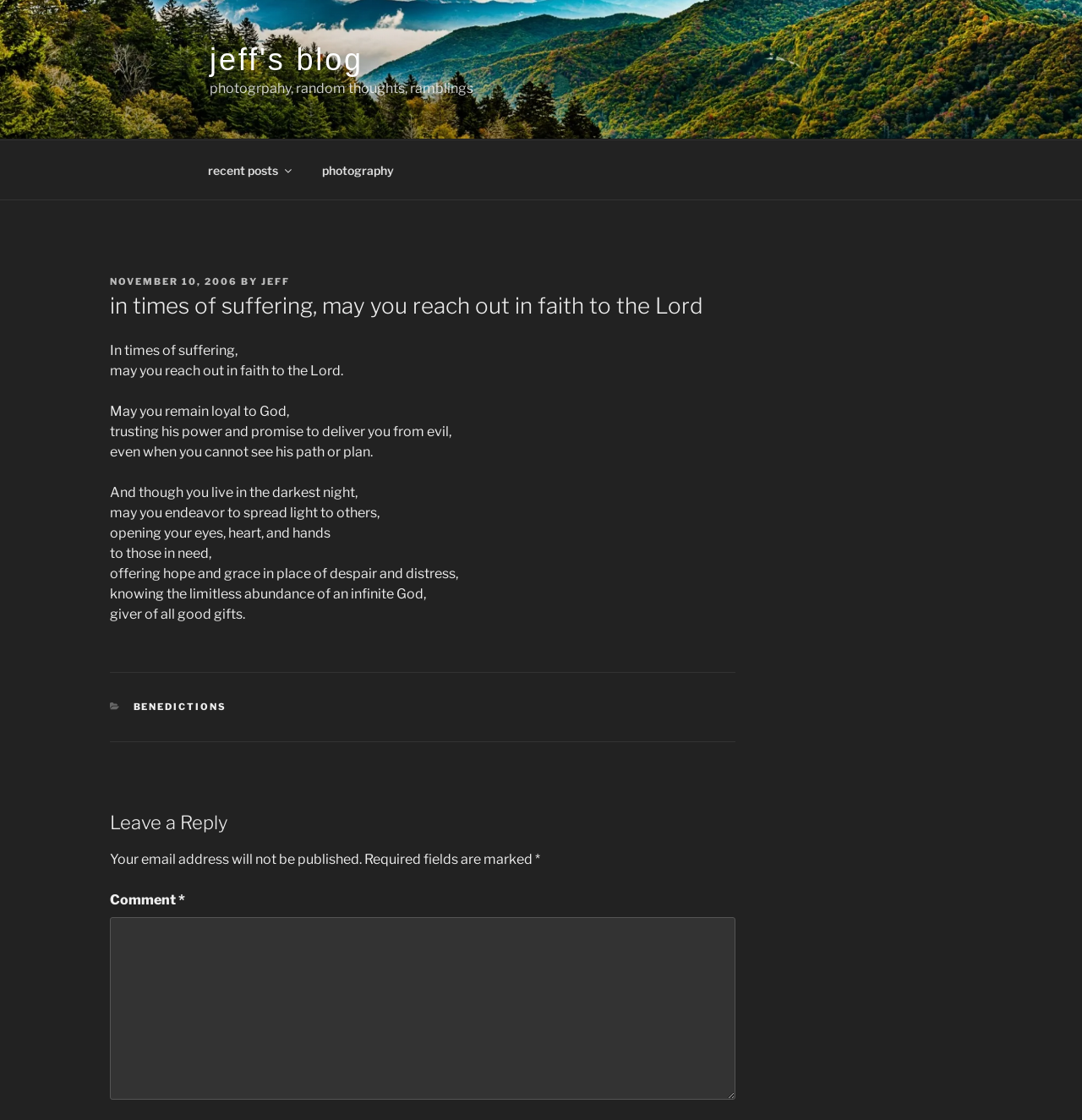Respond to the question below with a single word or phrase: What is the date of the post?

NOVEMBER 10, 2006